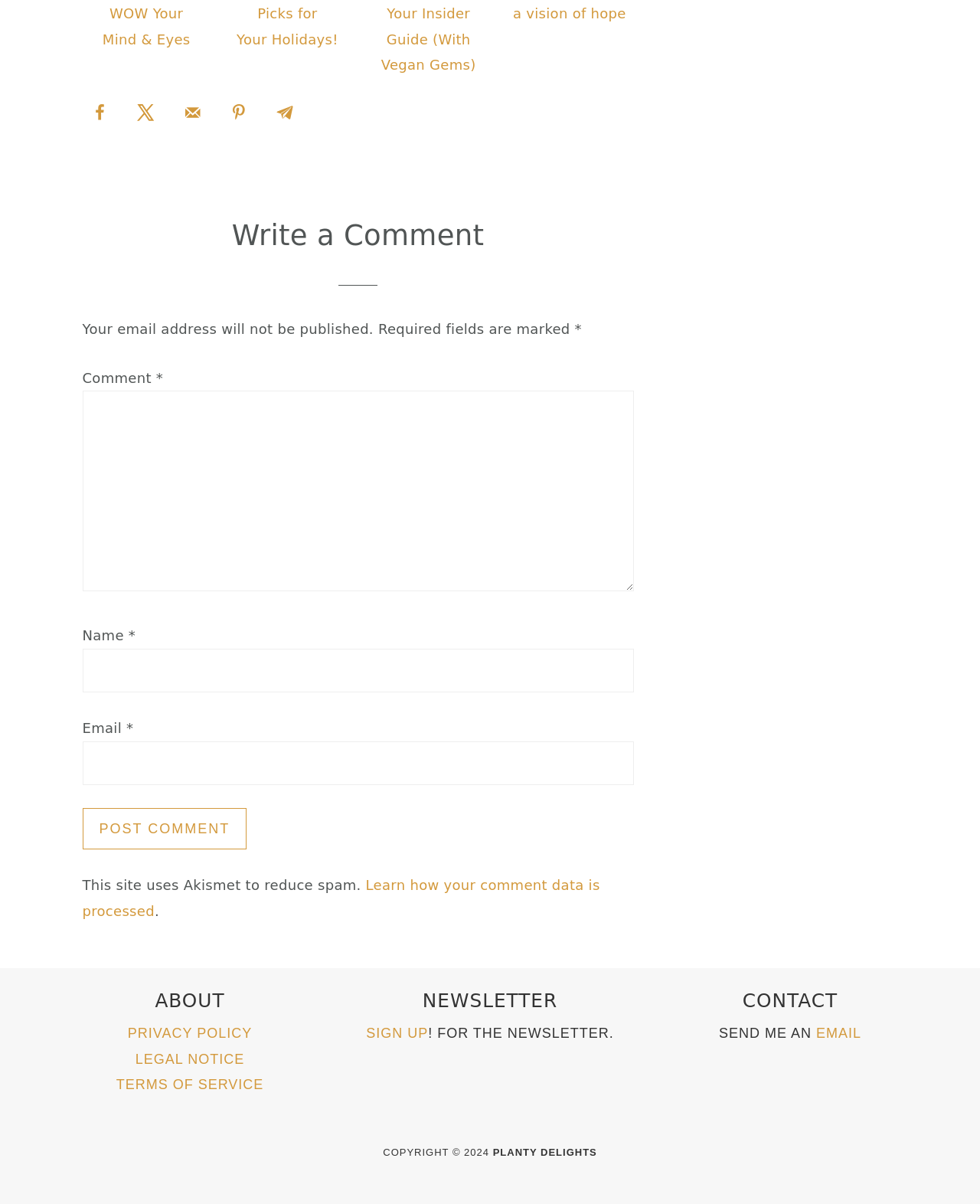Give a concise answer using only one word or phrase for this question:
What is the topic of the 'ABOUT' section?

About the website